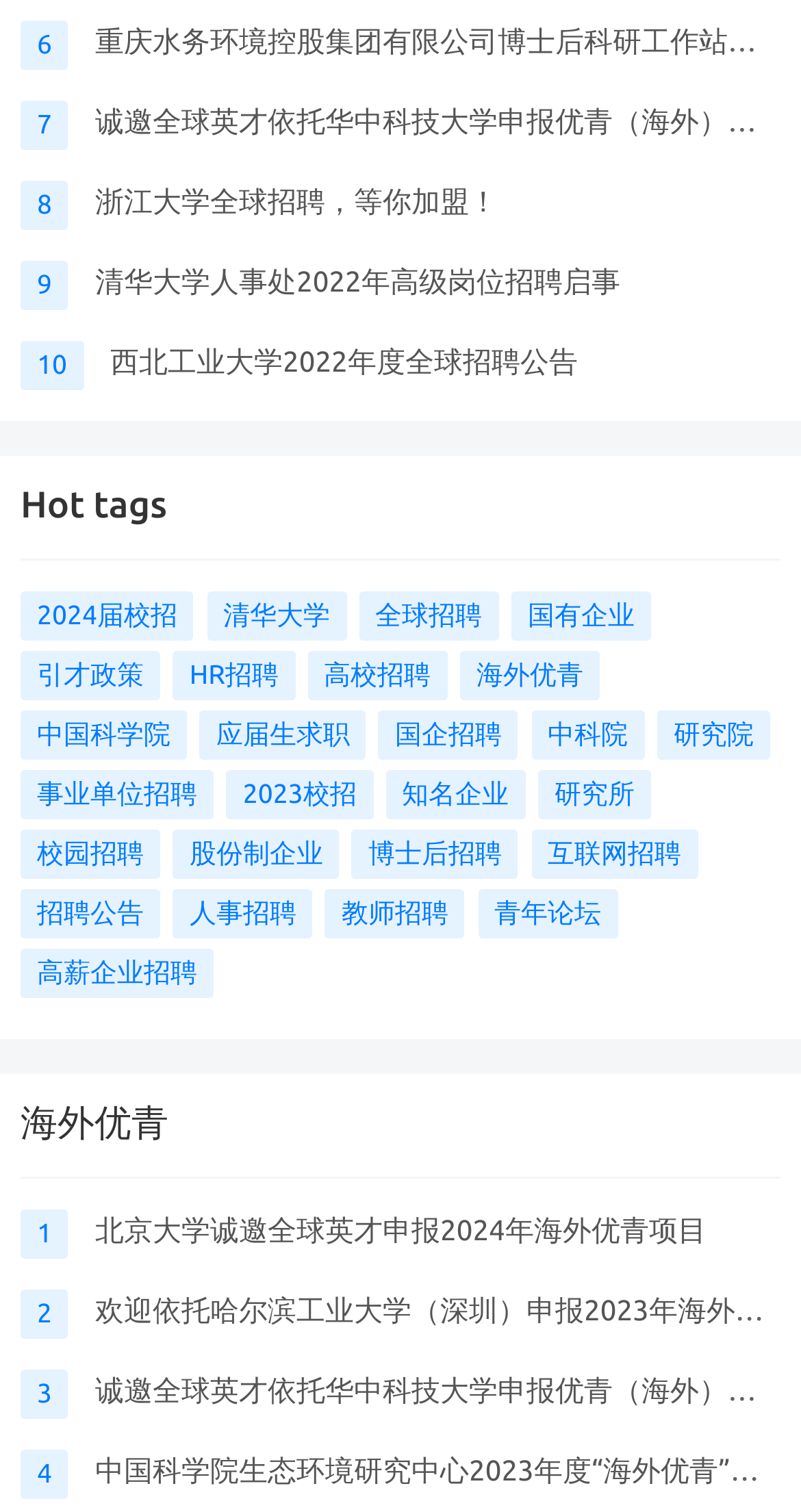Based on the element description 教师招聘, identify the bounding box of the UI element in the given webpage screenshot. The coordinates should be in the format (top-left x, top-left y, bottom-right x, bottom-right y) and must be between 0 and 1.

[0.406, 0.588, 0.581, 0.621]